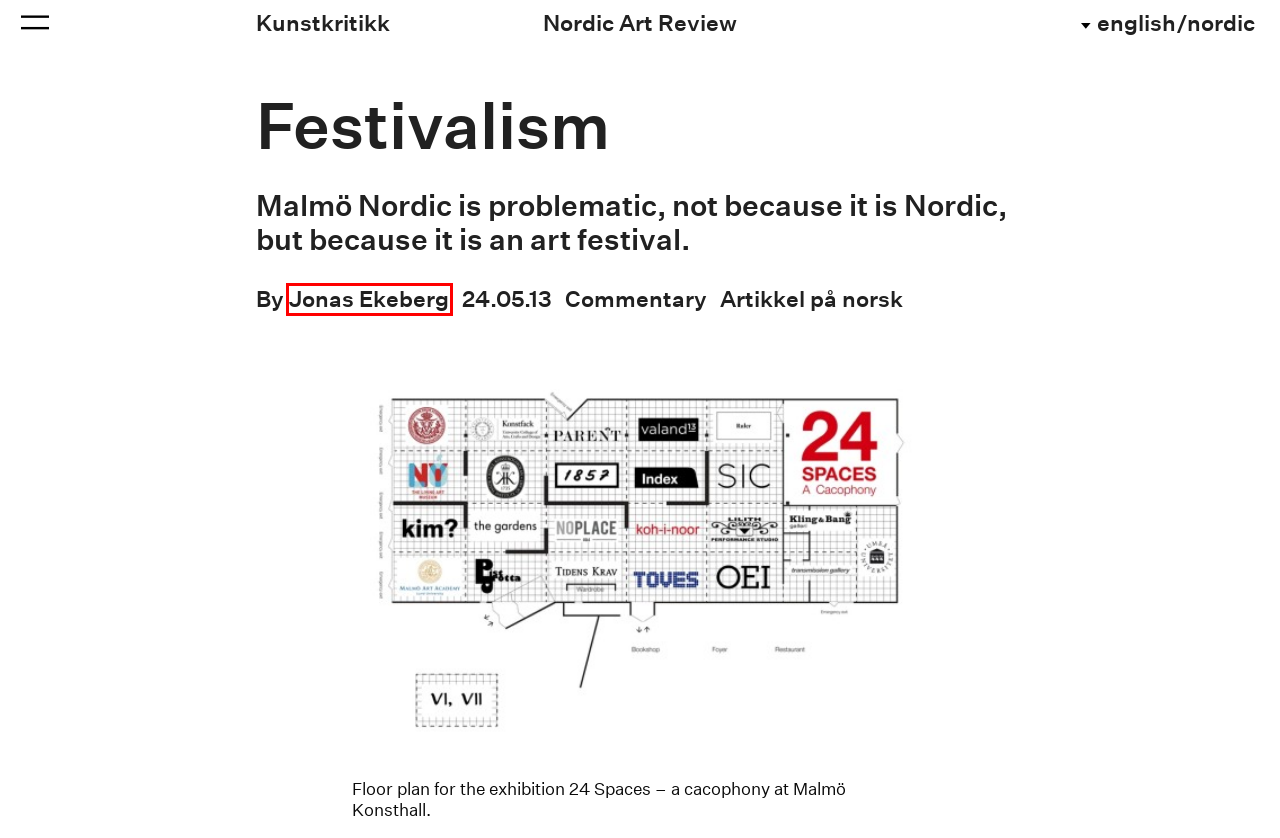Observe the screenshot of a webpage with a red bounding box around an element. Identify the webpage description that best fits the new page after the element inside the bounding box is clicked. The candidates are:
A. Festivalisme - Kunstkritikk
B. Rise of the Dragon - Kunstkritikk
C. About Kunstkritikk - Kunstkritikk
D. Commentary Archives - Kunstkritikk
E. Jonas Ekeberg Archives - Kunstkritikk
F. Free Us From the Nation States - Kunstkritikk
G. Kunstkritikk – Nordic Art Review
H. Review Archives - Kunstkritikk

E